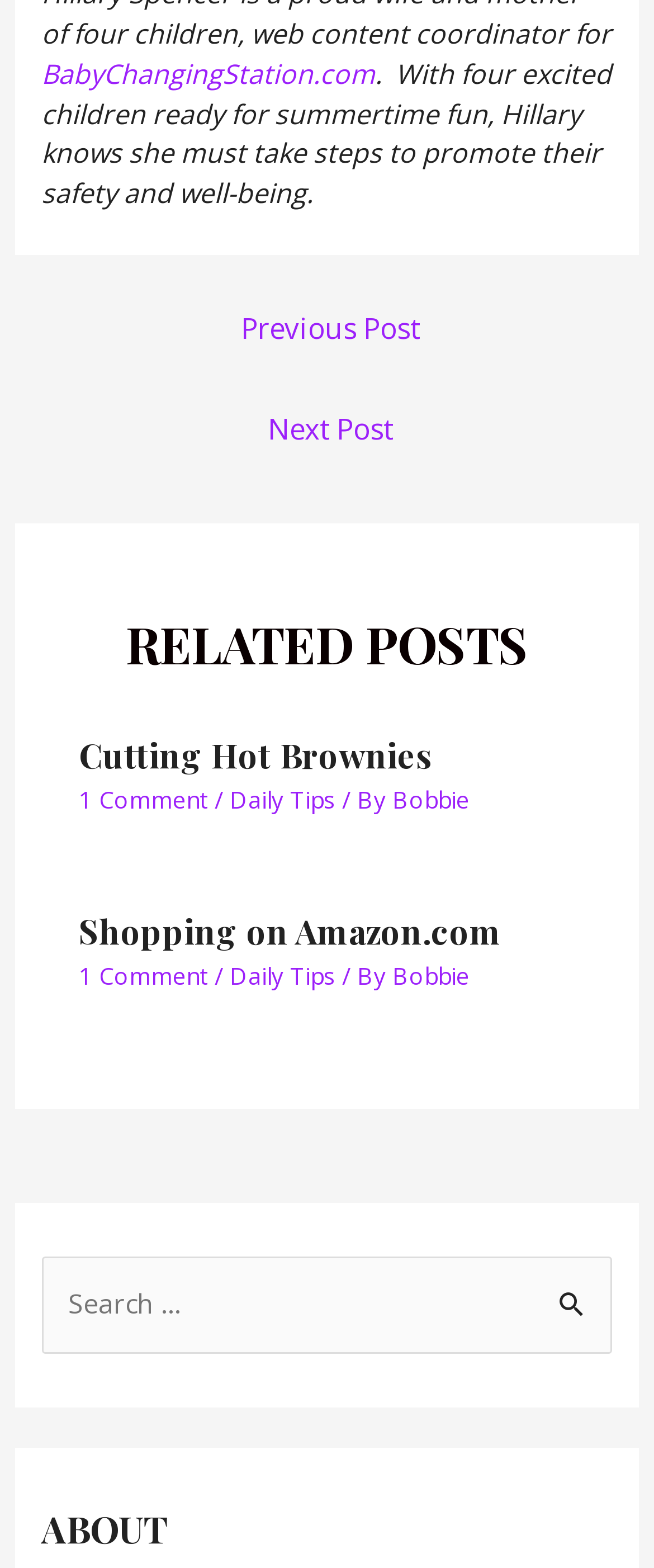Please indicate the bounding box coordinates for the clickable area to complete the following task: "Click on 'Previous Post'". The coordinates should be specified as four float numbers between 0 and 1, i.e., [left, top, right, bottom].

[0.027, 0.191, 0.983, 0.233]